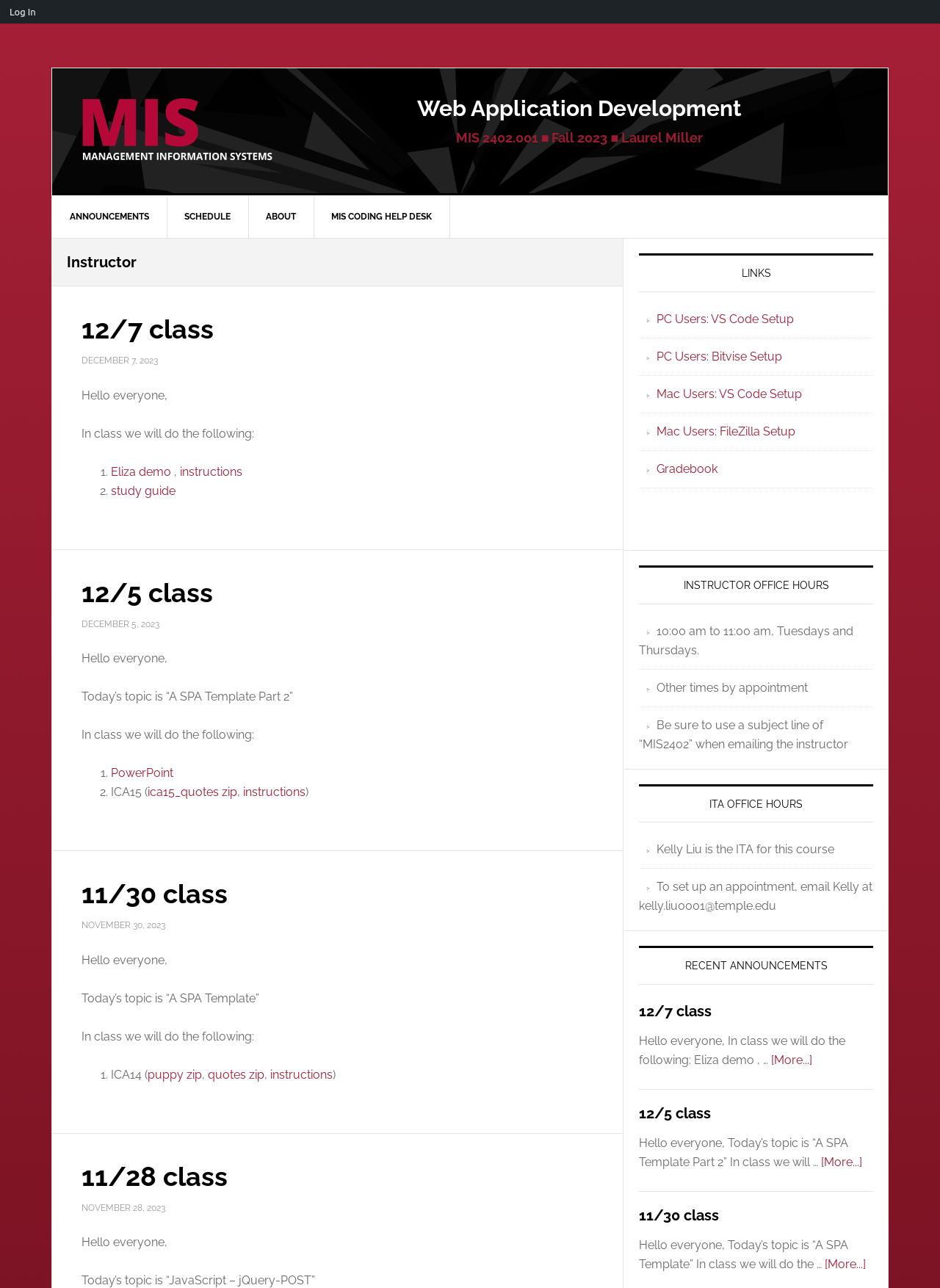Find the bounding box coordinates for the area that should be clicked to accomplish the instruction: "Follow the 'Eliza demo' link".

[0.118, 0.361, 0.182, 0.371]